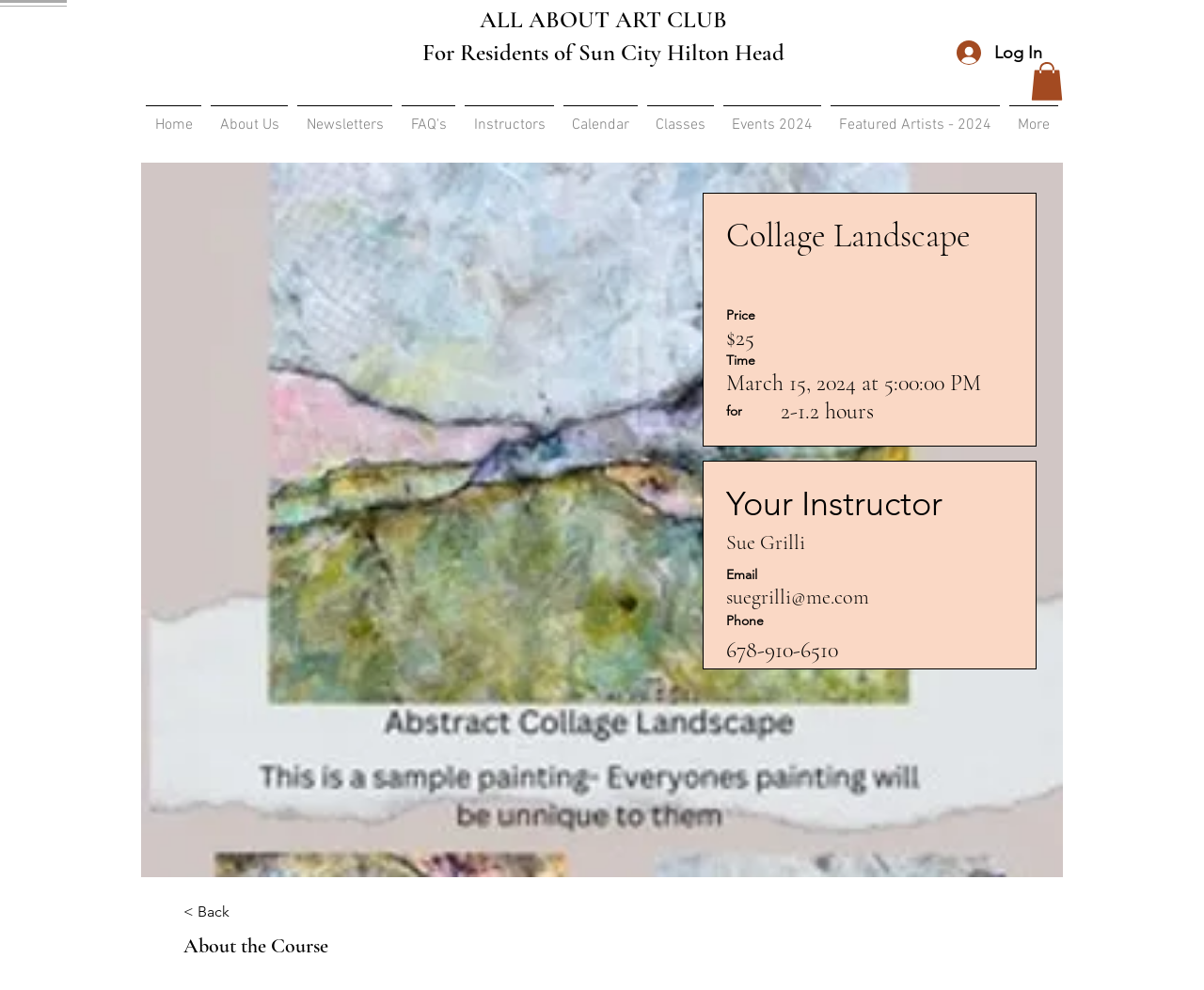What is the duration of the course?
Please answer the question as detailed as possible.

I found the answer by looking at the StaticText element with the text '2-1.2 hours' which is located near the 'Time' label, indicating that the duration of the course is 2-1.2 hours.